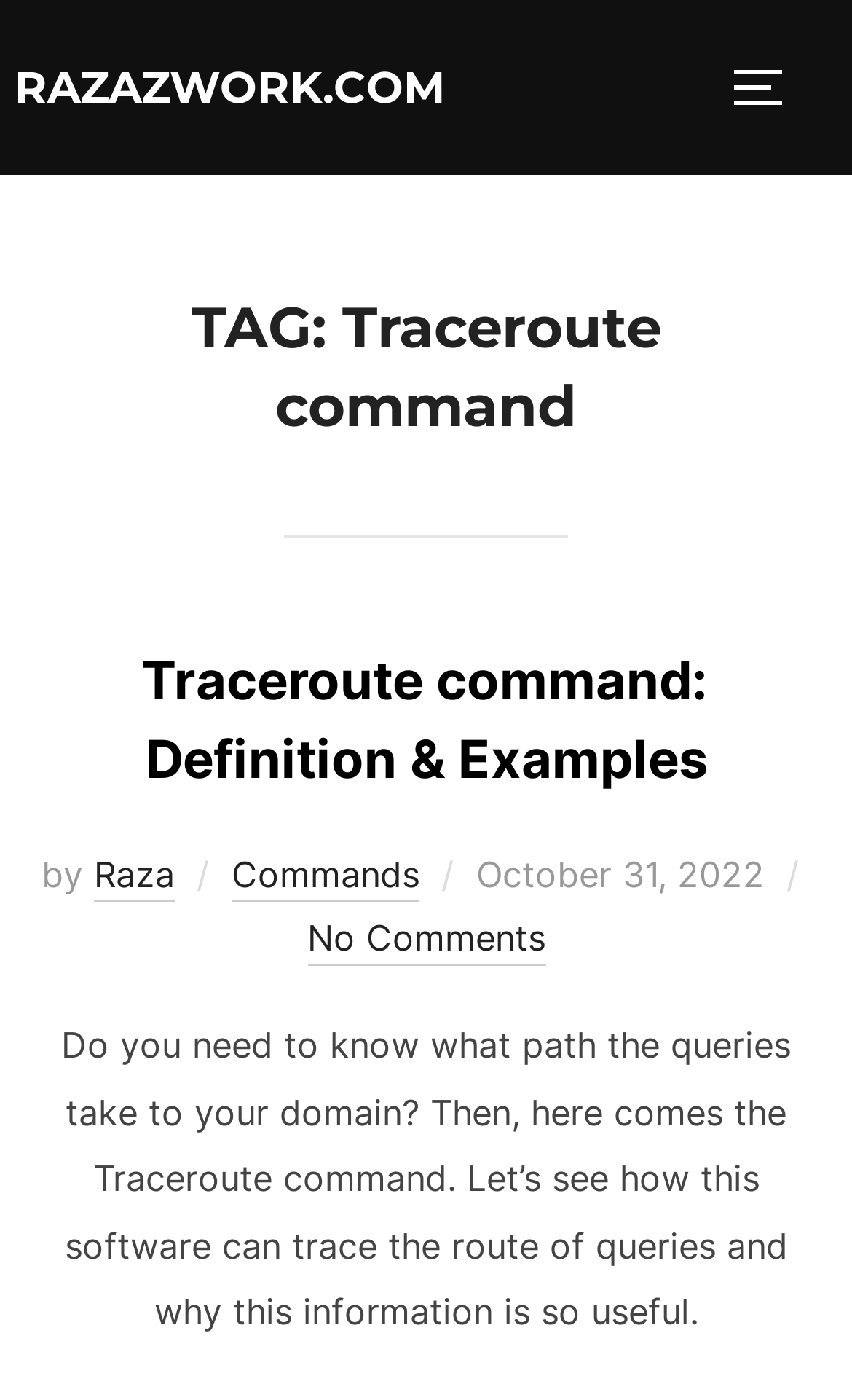Find the bounding box coordinates for the HTML element described as: "Commands". The coordinates should consist of four float values between 0 and 1, i.e., [left, top, right, bottom].

[0.272, 0.608, 0.492, 0.644]